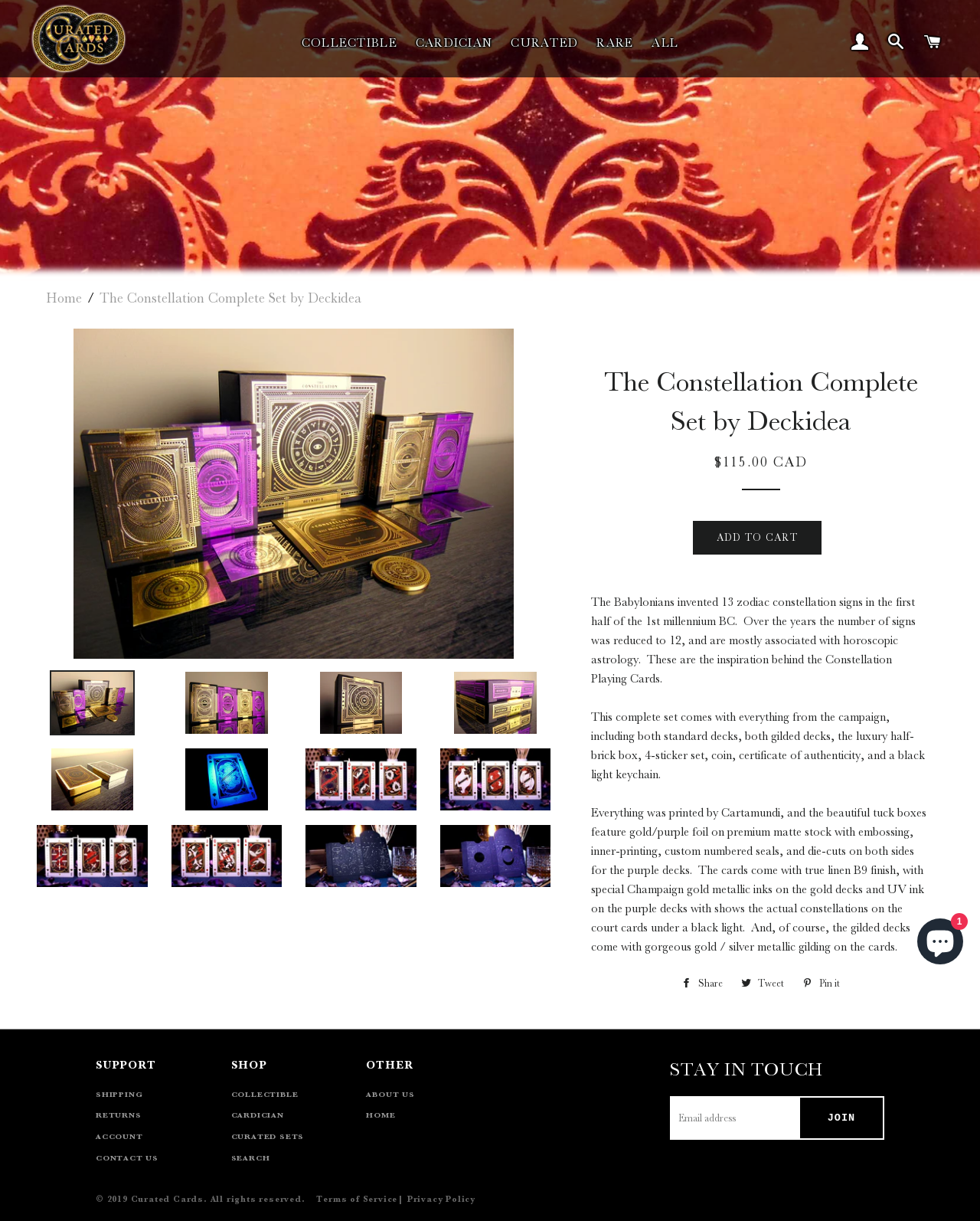Offer a comprehensive description of the webpage’s content and structure.

This webpage is about the Constellation Playing Cards Complete Set by Deckidea, a product offered by Curated Cards. At the top of the page, there is a navigation bar with links to the home page, collectible cards, cardician, curated sets, and more. Below the navigation bar, there is a large image of the product, accompanied by a heading that reads "The Constellation Complete Set by Deckidea".

On the left side of the page, there are several links to different sections of the product description, including "Home", "The Constellation Complete Set by Deckidea", and more. Below these links, there is a large block of text that describes the product, including its features, materials, and inspiration.

To the right of the product description, there is a section with pricing information, including the regular price of $115.00 CAD. Below this, there is an "Add to Cart" button.

Further down the page, there are several social media links, allowing users to share the product on Facebook, Twitter, and Pinterest. At the bottom of the page, there is a section with links to support, shipping, returns, and account information, as well as a search bar.

In the footer of the page, there are links to other sections of the website, including "About Us", "Home", and "Stay in Touch", where users can enter their email address to join a mailing list. There is also a copyright notice and links to the terms of service and privacy policy.

On the right side of the page, there is a chat window that allows users to interact with the Shopify online store chat.